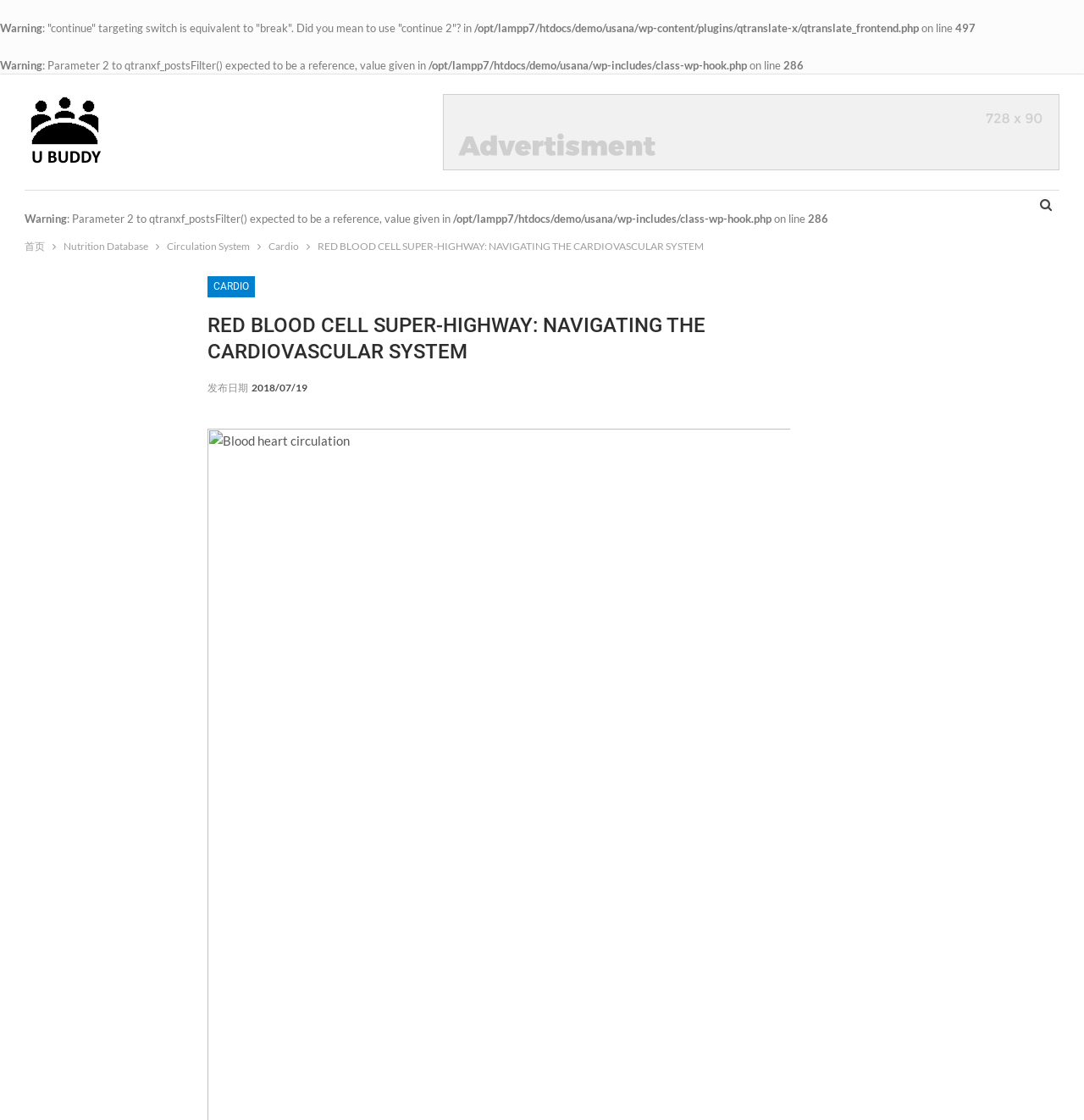Answer the following inquiry with a single word or phrase:
What is the date mentioned in the time element?

2018/07/19